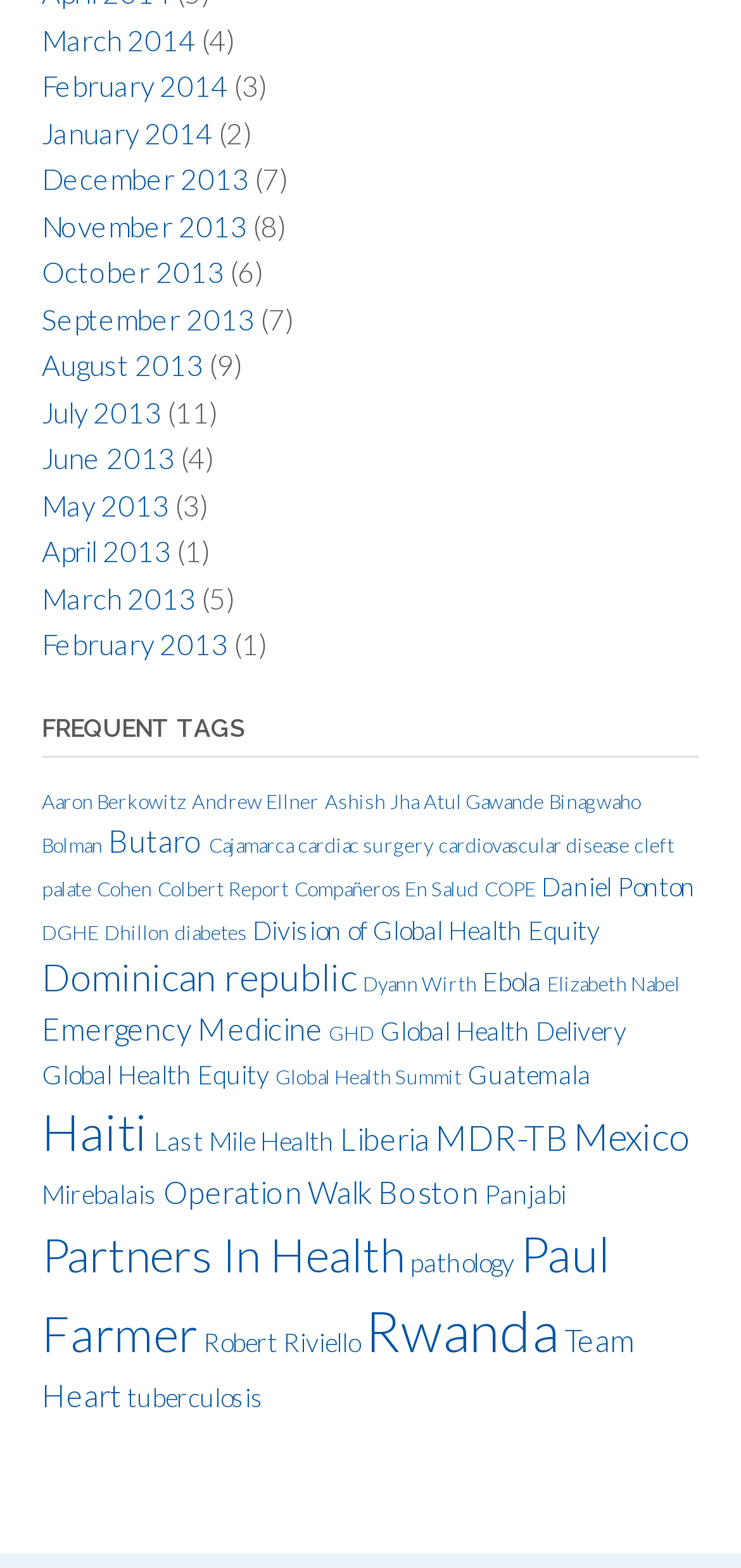Determine the bounding box coordinates for the area you should click to complete the following instruction: "Subscribe to the newsletter".

None